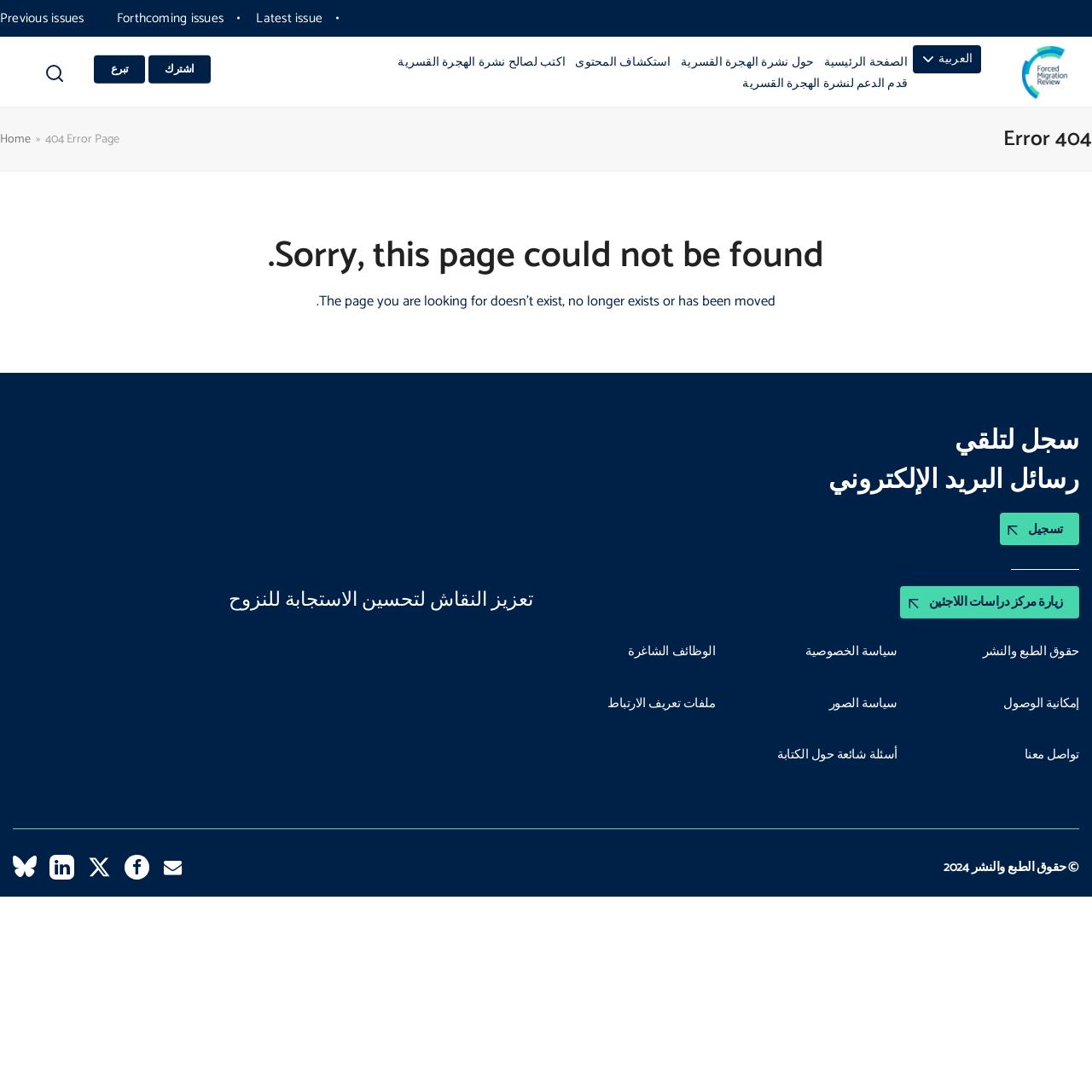What is the name of the review?
Deliver a detailed and extensive answer to the question.

The name of the review can be found in the link 'Forced Migration Review' with bounding box coordinates [0.936, 0.056, 0.978, 0.075] and also in the image with the same name and bounding box coordinates [0.936, 0.042, 0.978, 0.09].